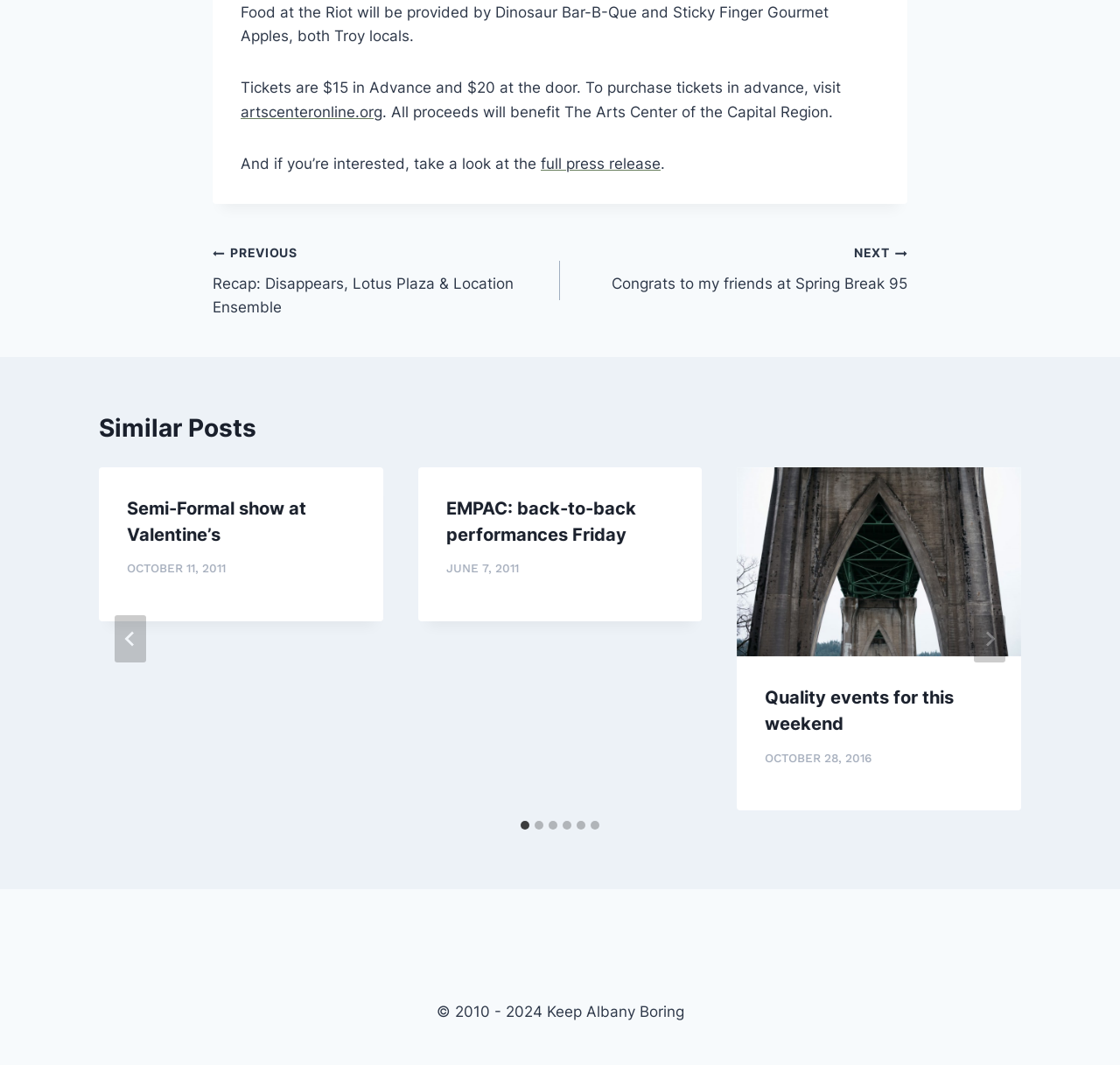Using the provided element description: "aria-label="Next"", identify the bounding box coordinates. The coordinates should be four floats between 0 and 1 in the order [left, top, right, bottom].

[0.87, 0.578, 0.898, 0.622]